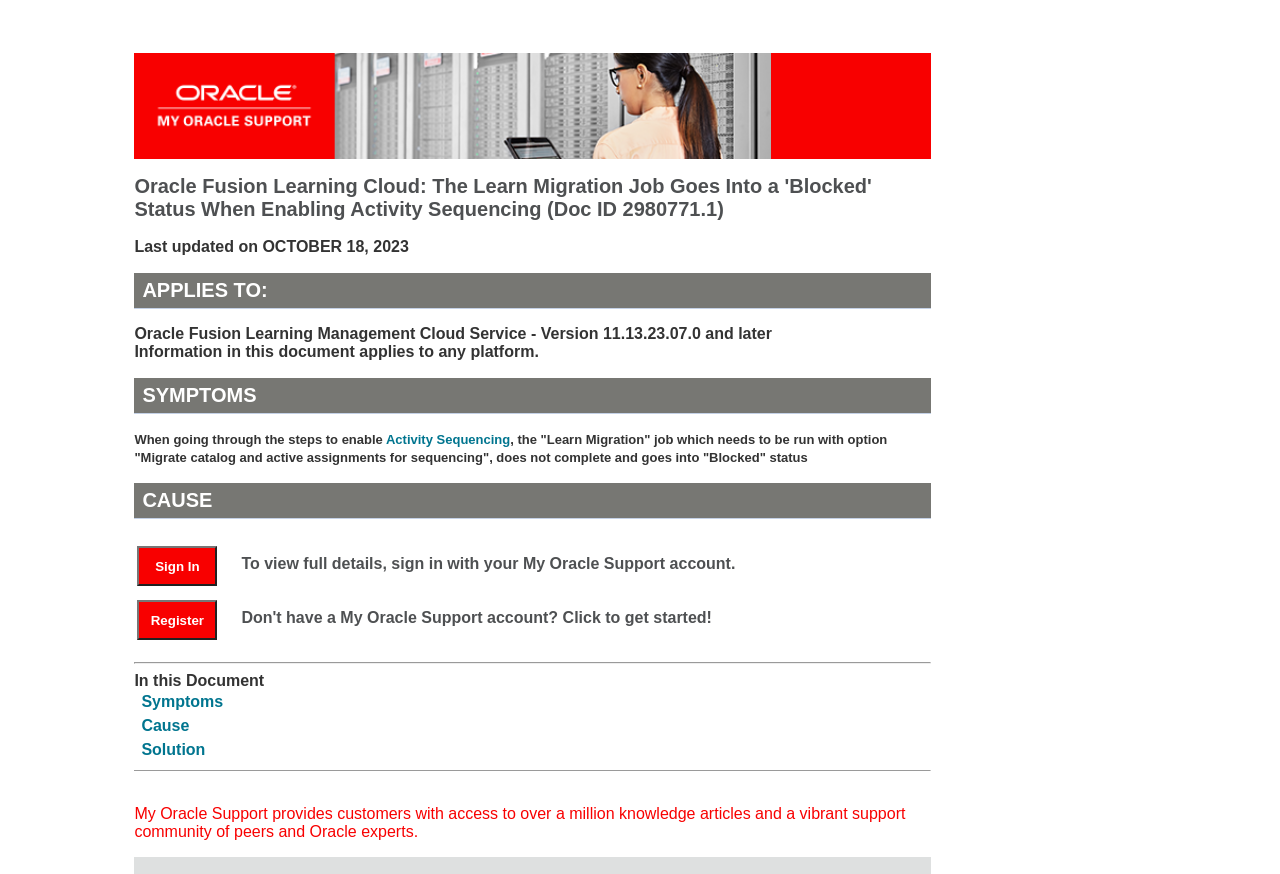Specify the bounding box coordinates of the area to click in order to execute this command: 'View Symptoms'. The coordinates should consist of four float numbers ranging from 0 to 1, and should be formatted as [left, top, right, bottom].

[0.11, 0.791, 0.175, 0.814]